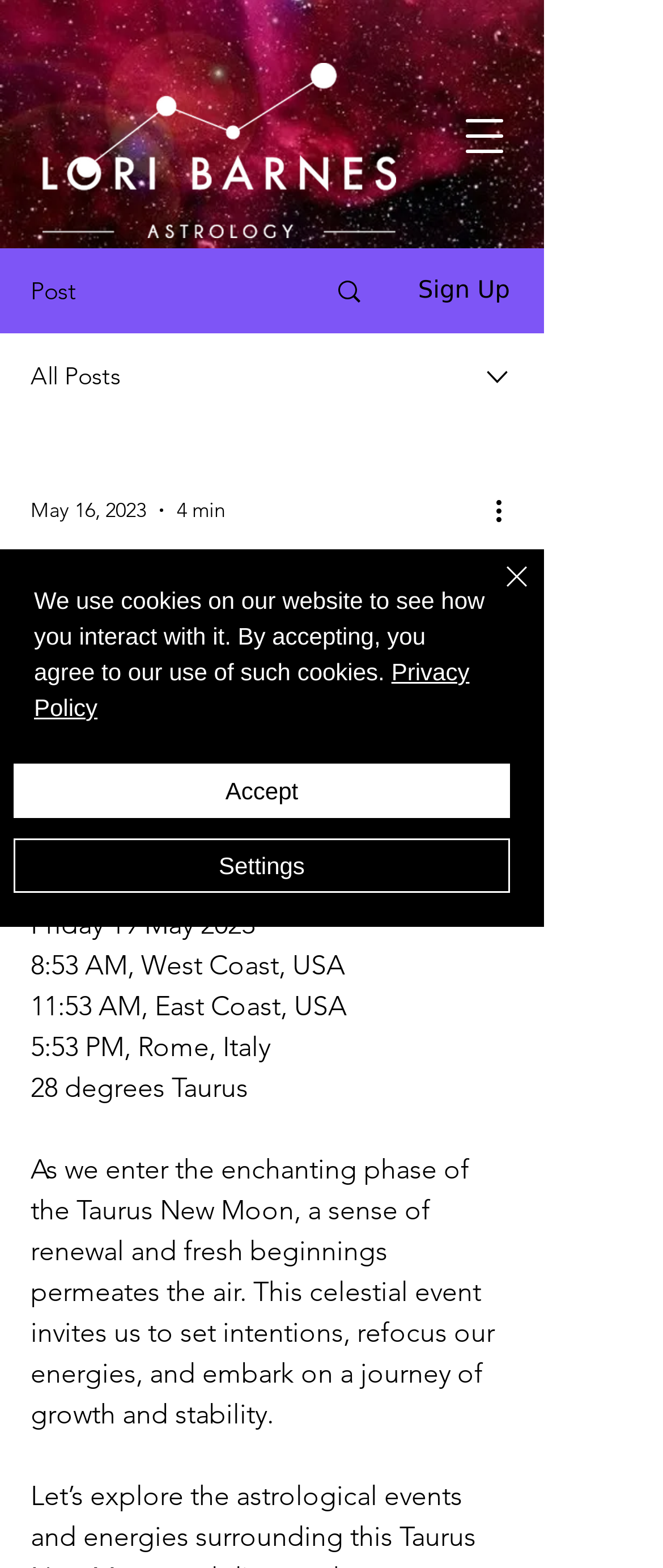Locate the bounding box coordinates of the area where you should click to accomplish the instruction: "Get the latest price".

None